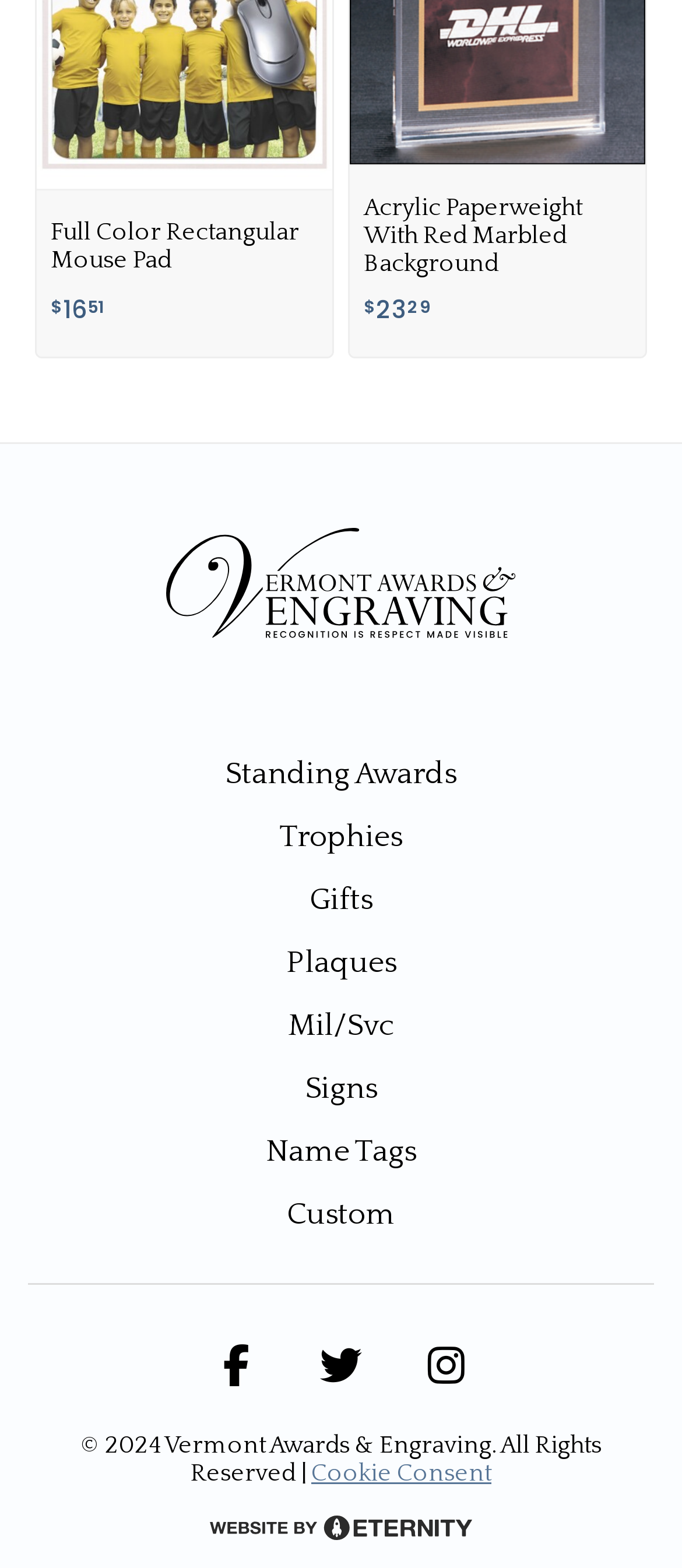Find the bounding box of the UI element described as follows: "Standing Awards".

[0.103, 0.478, 0.897, 0.509]